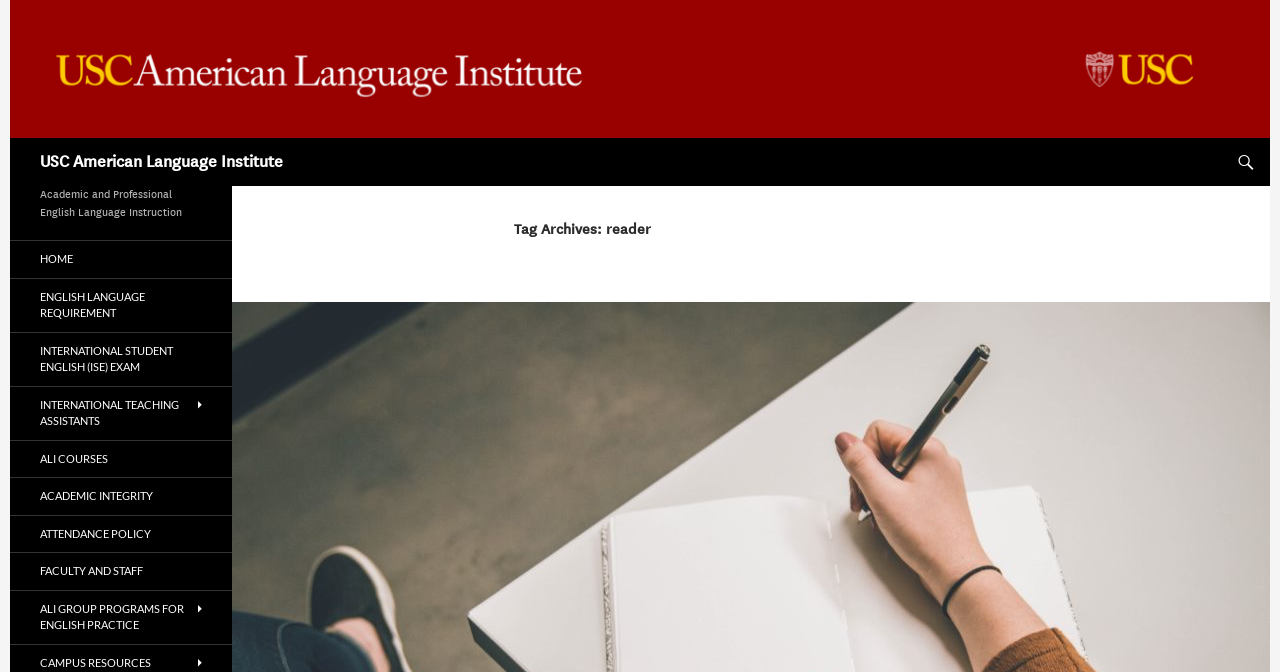From the screenshot, find the bounding box of the UI element matching this description: "Home". Supply the bounding box coordinates in the form [left, top, right, bottom], each a float between 0 and 1.

[0.008, 0.359, 0.181, 0.414]